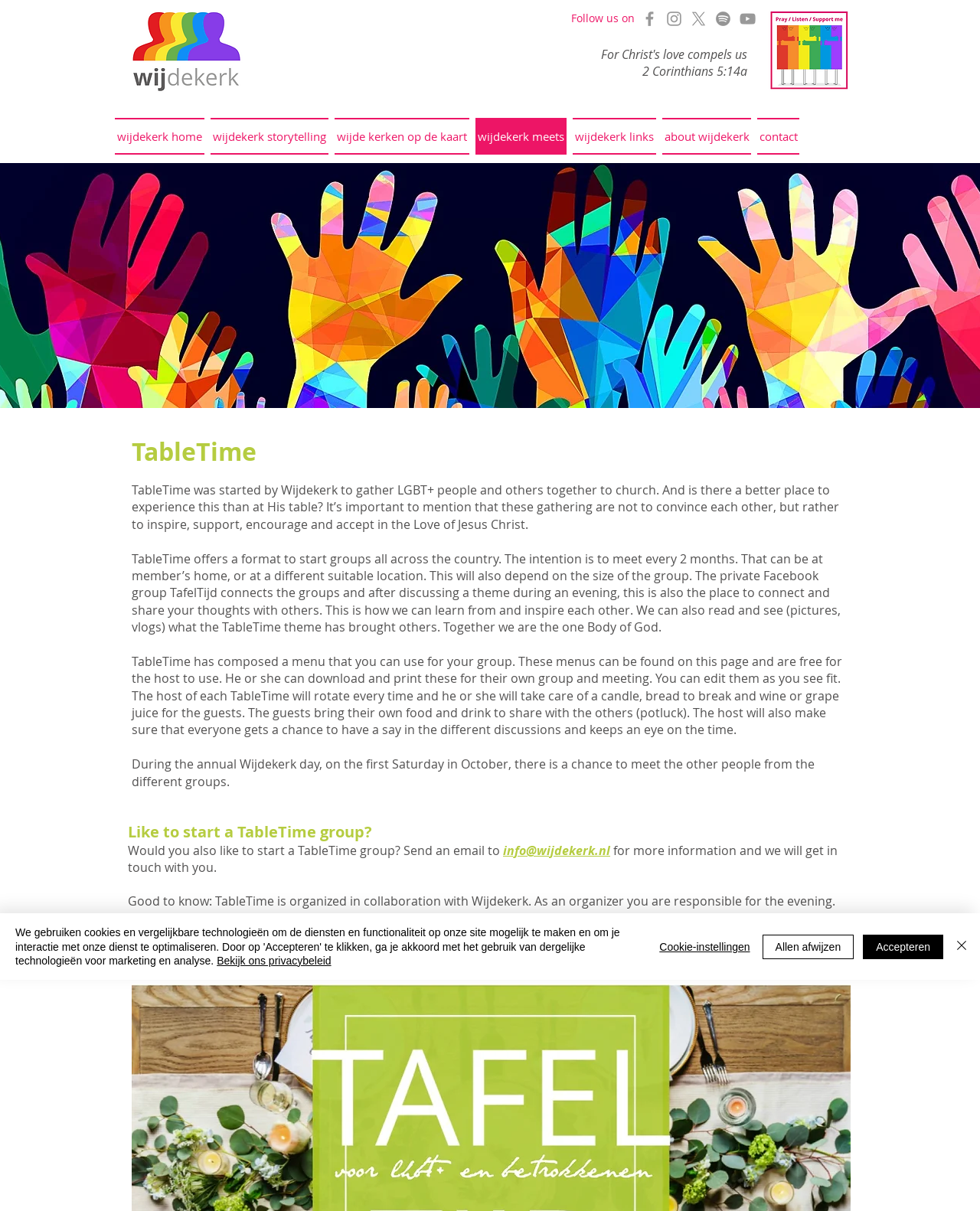Locate the bounding box coordinates of the area to click to fulfill this instruction: "Send an email to info@wijdekerk.nl". The bounding box should be presented as four float numbers between 0 and 1, in the order [left, top, right, bottom].

[0.513, 0.695, 0.623, 0.709]